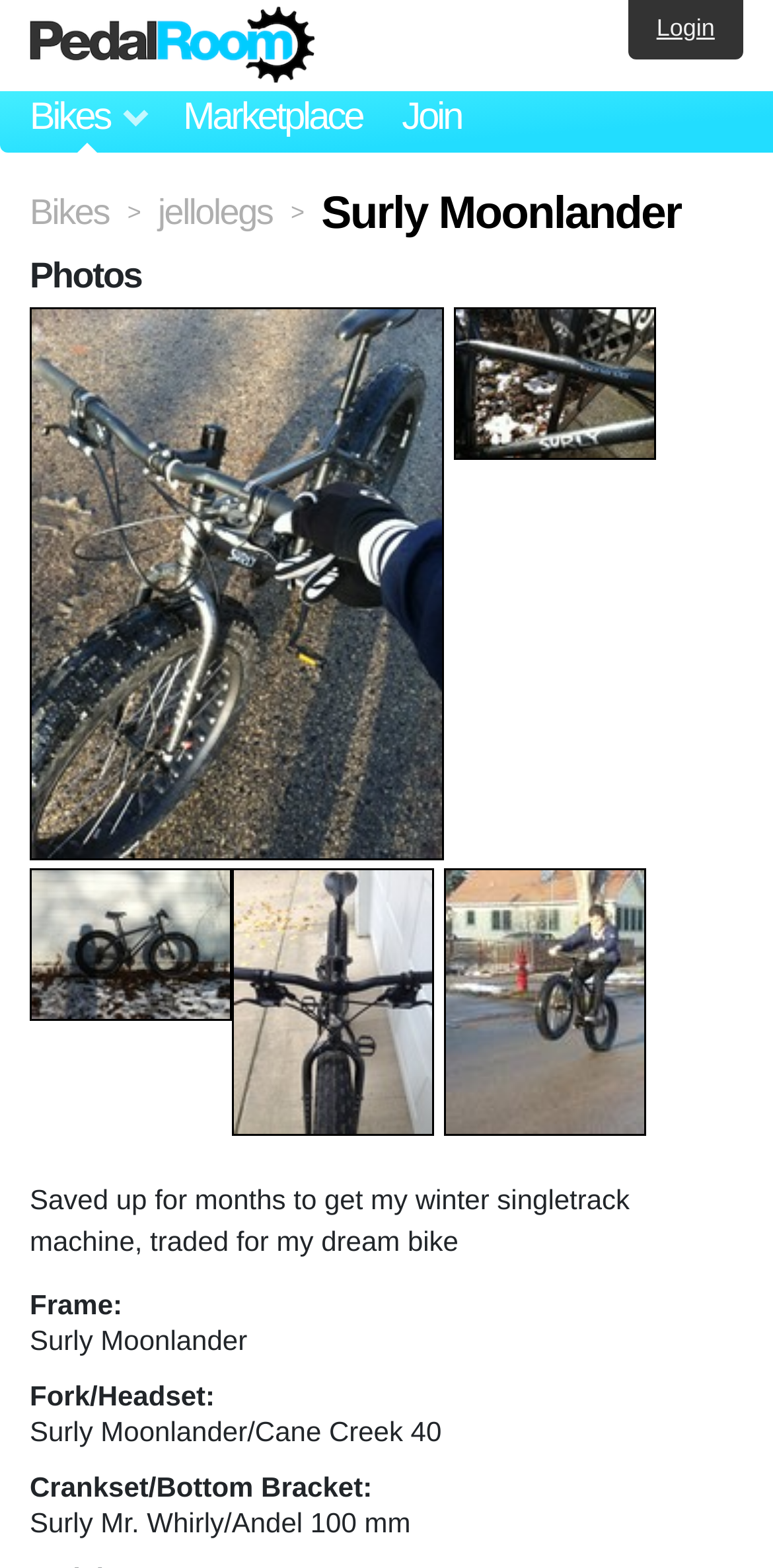Show the bounding box coordinates of the region that should be clicked to follow the instruction: "Click on the 'Pedal Room' link."

[0.038, 0.004, 0.408, 0.055]